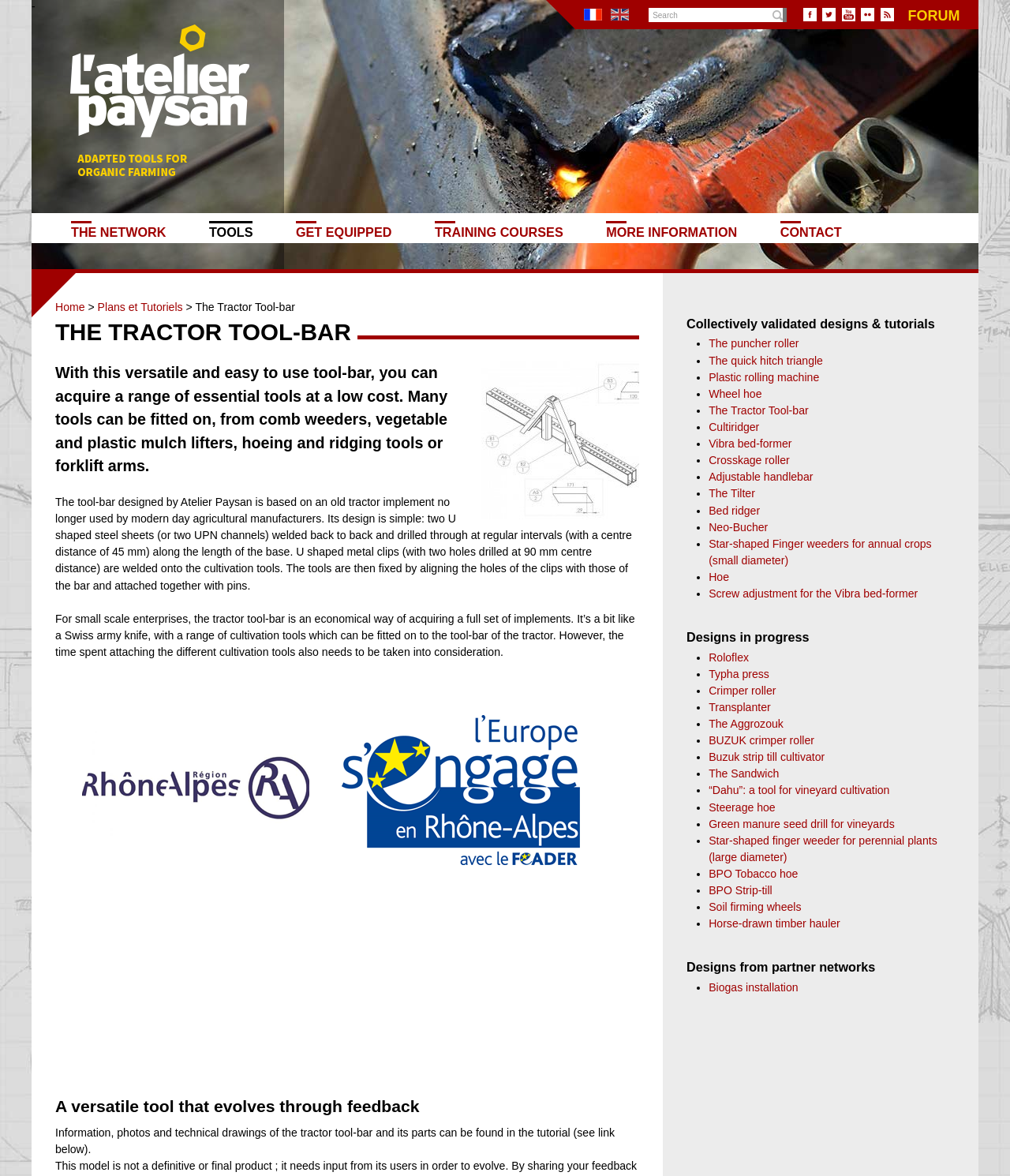Find the bounding box coordinates for the element that must be clicked to complete the instruction: "Check the network". The coordinates should be four float numbers between 0 and 1, indicated as [left, top, right, bottom].

[0.07, 0.188, 0.164, 0.207]